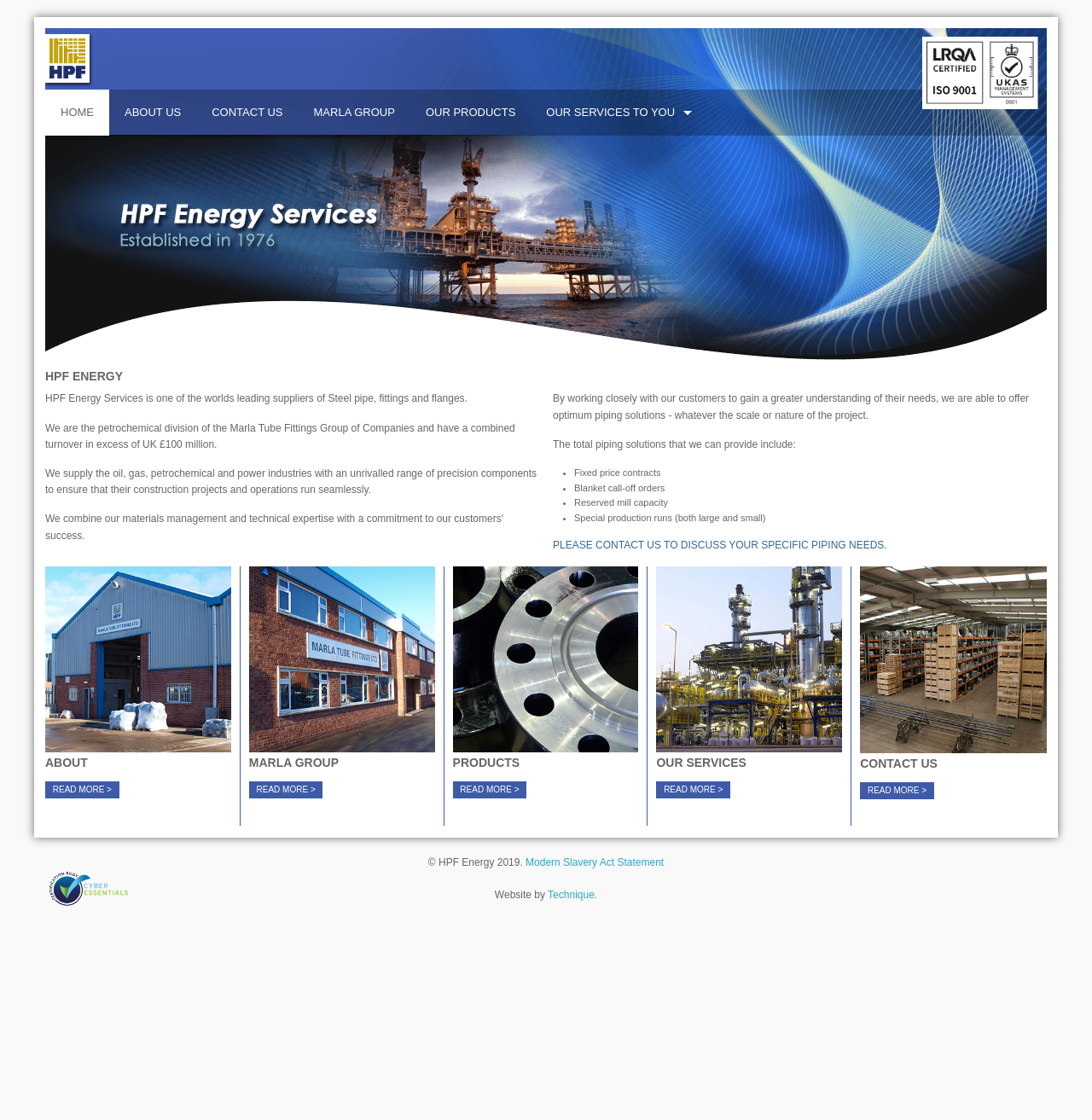Locate the bounding box coordinates of the element's region that should be clicked to carry out the following instruction: "Click the ABOUT US link". The coordinates need to be four float numbers between 0 and 1, i.e., [left, top, right, bottom].

[0.1, 0.08, 0.18, 0.121]